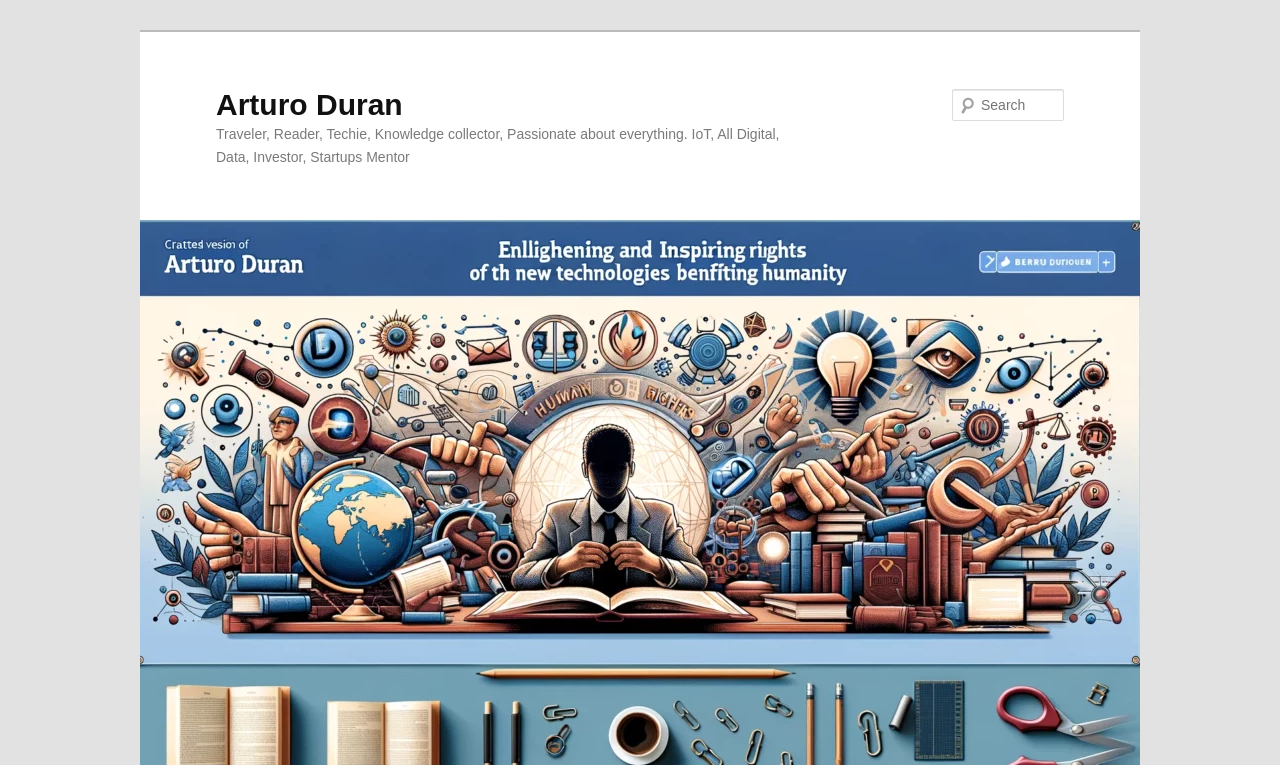Answer with a single word or phrase: 
What is the position of the search textbox on this webpage?

Top-right